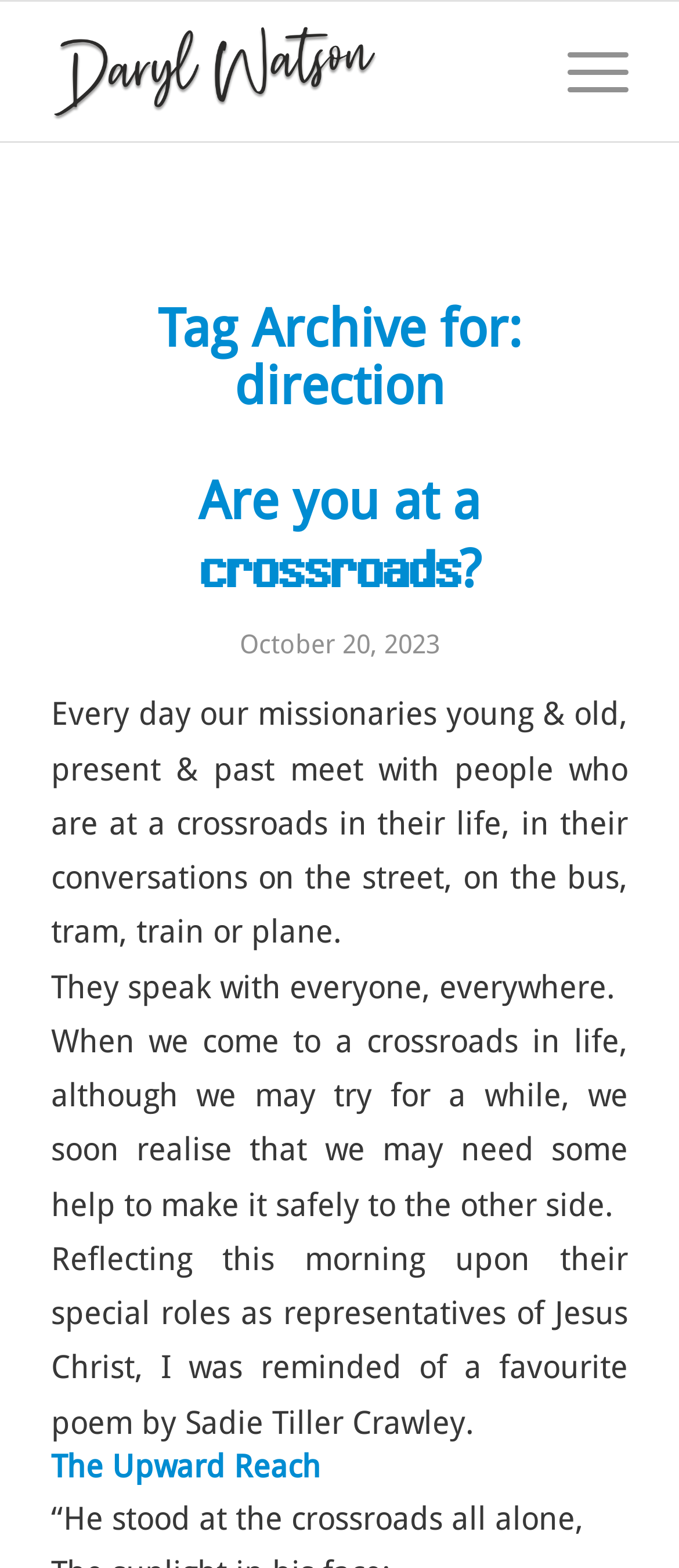Articulate a detailed summary of the webpage's content and design.

The webpage is about the "direction Archives" of Daryl Watson. At the top left, there is a logo image of Daryl Watson, accompanied by a link to his name. On the top right, there is a "Menu" link. Below the logo, there is a heading that reads "Tag Archive for: direction". 

Underneath the heading, there is a section with a heading "Are you at a 𝐜𝐫𝐨𝐬𝐬𝐫𝐨𝐚𝐝𝐬?" which contains a link to the same text. To the right of the heading, there is a timestamp showing "October 20, 2023". 

The main content of the webpage consists of four paragraphs of text. The first paragraph talks about missionaries meeting people at crossroads in their life. The second paragraph is a continuation of the first, stating that they speak with everyone, everywhere. The third paragraph discusses the need for help when facing crossroads in life. The fourth paragraph reflects on the role of representatives of Jesus Christ and mentions a poem by Sadie Tiller Crawley.

Below the fourth paragraph, there is a heading "The Upward Reach", followed by a quote from the poem, "“He stood at the crossroads all alone,".